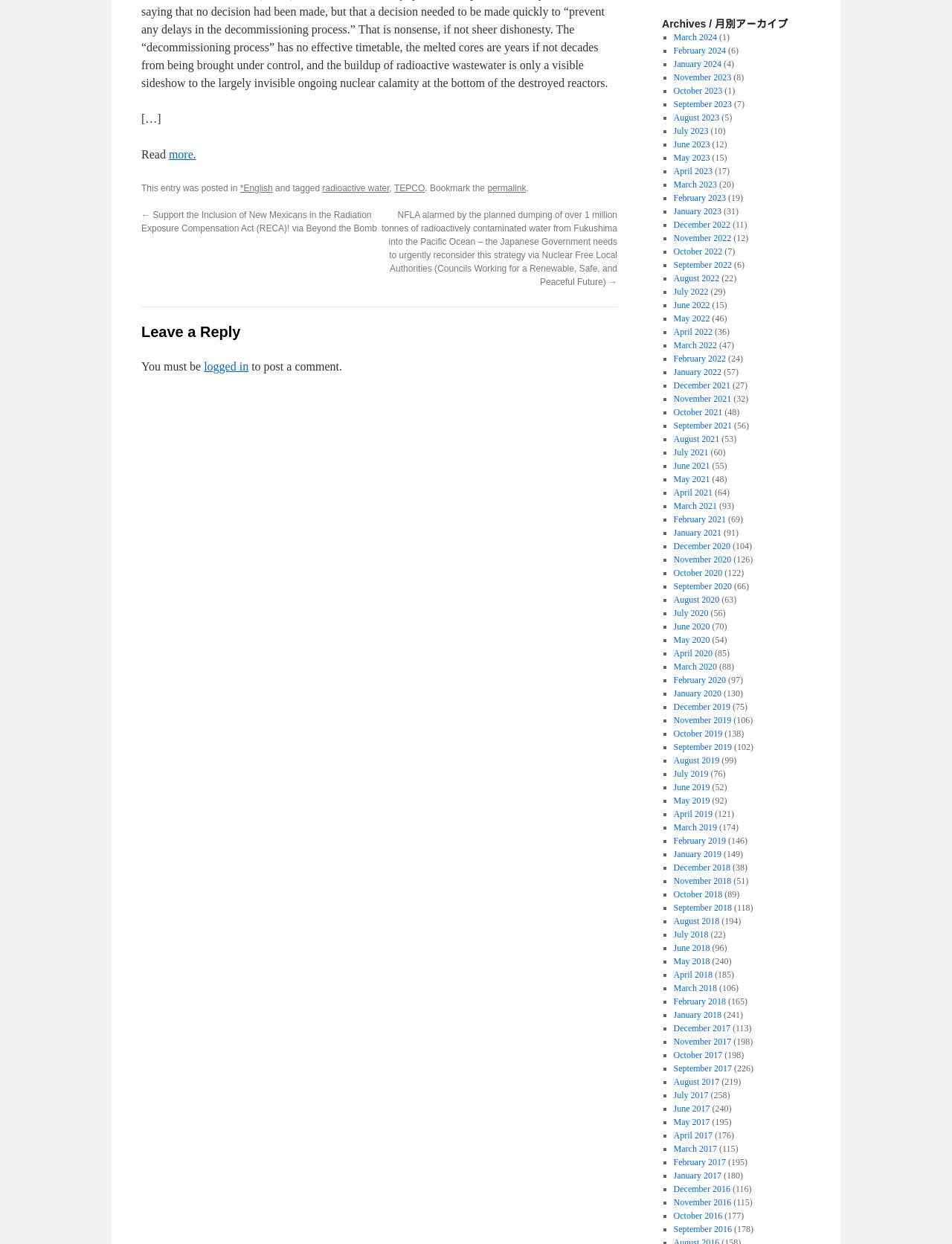Pinpoint the bounding box coordinates for the area that should be clicked to perform the following instruction: "Support the Inclusion of New Mexicans in the Radiation Exposure Compensation Act".

[0.148, 0.168, 0.396, 0.188]